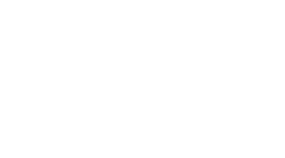What is the target audience of this webpage?
Please provide a comprehensive answer based on the information in the image.

The webpage is designed to provide information on Cupra's latest developments, which implies that the target audience is enthusiasts and potential buyers who are interested in staying updated on the brand's news and models.